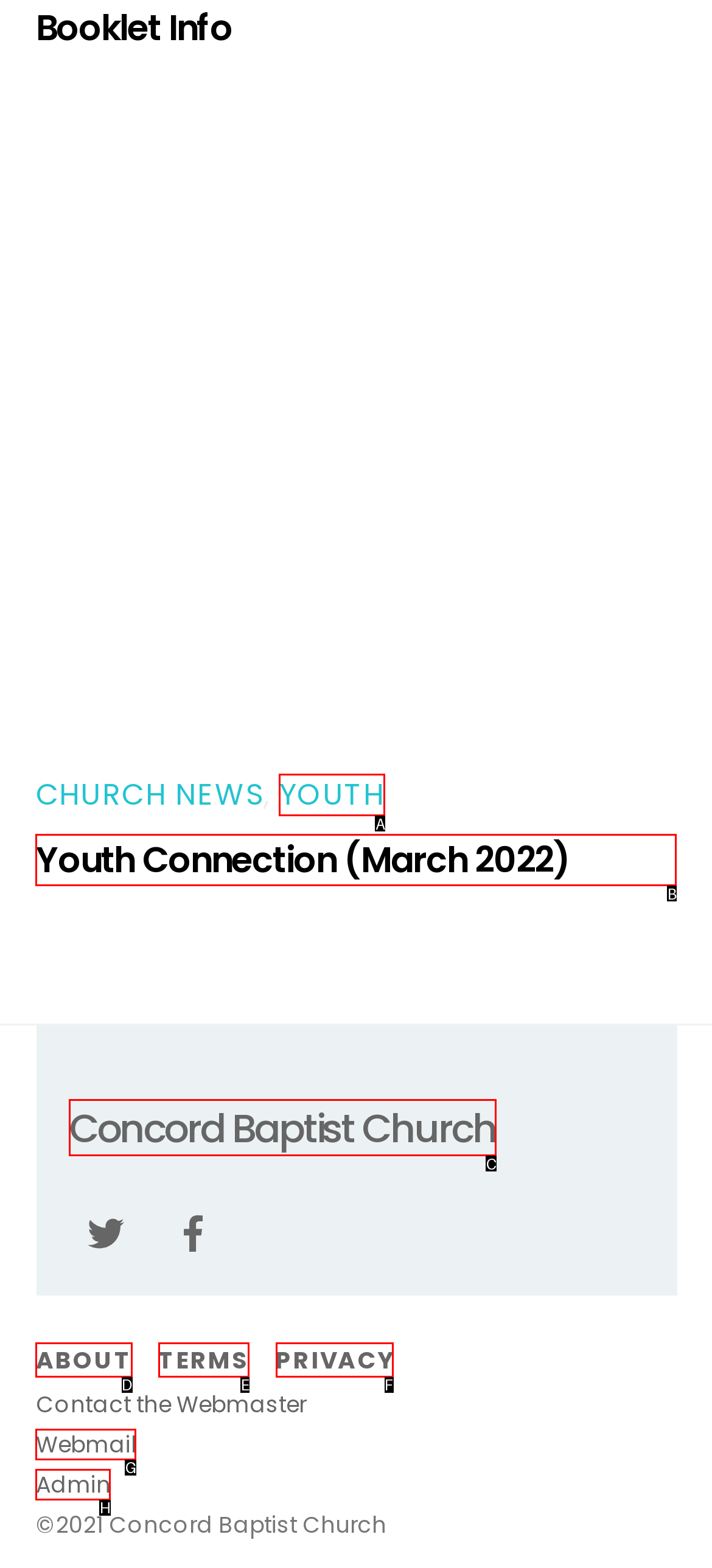Determine the letter of the element to click to accomplish this task: Go to Youth Connection. Respond with the letter.

B